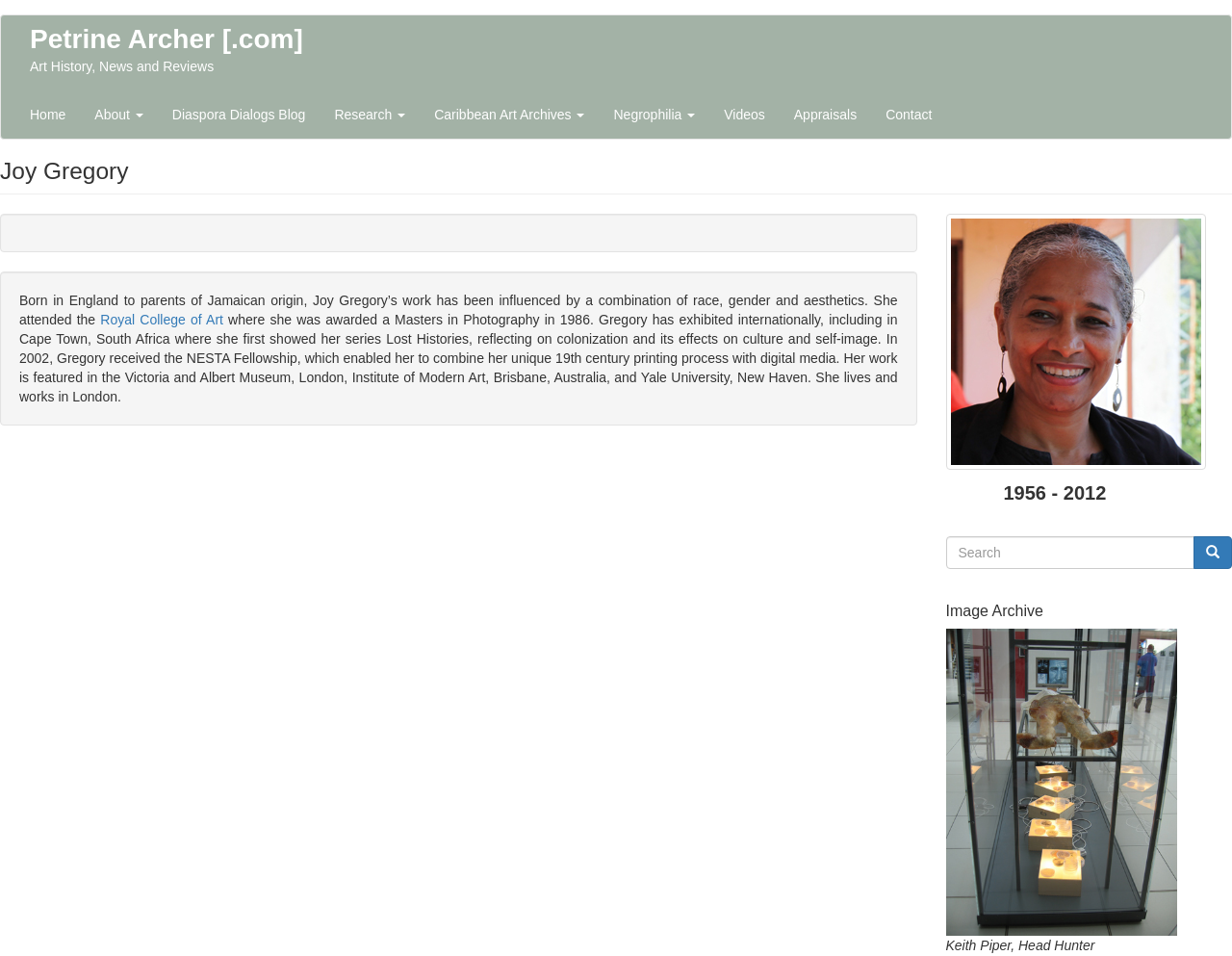Locate the bounding box coordinates of the area that needs to be clicked to fulfill the following instruction: "View the 'Image Archive'". The coordinates should be in the format of four float numbers between 0 and 1, namely [left, top, right, bottom].

[0.768, 0.63, 1.0, 0.648]